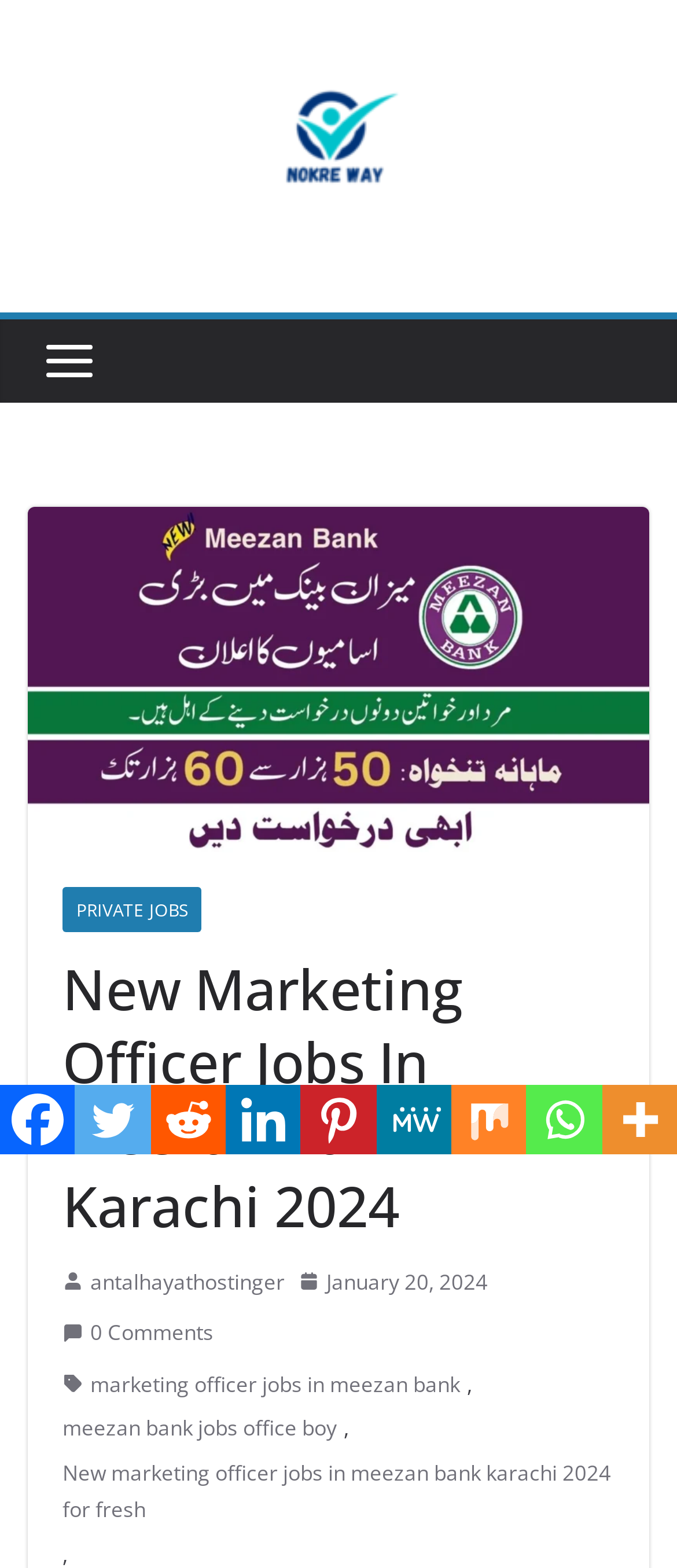What is the company name of the job posting?
Please give a detailed and elaborate answer to the question based on the image.

I determined the company name by looking at the heading 'New Marketing Officer Jobs In Meezan Bank Karachi 2024' which mentions the company name 'Meezan Bank'.